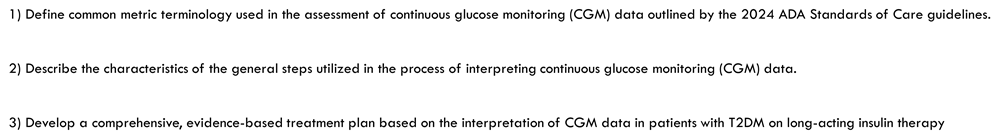What type of diabetes is mentioned in the image?
Please analyze the image and answer the question with as much detail as possible.

The image mentions Type 2 Diabetes Mellitus (T2DM) as the type of diabetes for which participants will develop a comprehensive, evidence-based treatment plan based on the interpretation of CGM data in patients who are on long-acting insulin therapy.